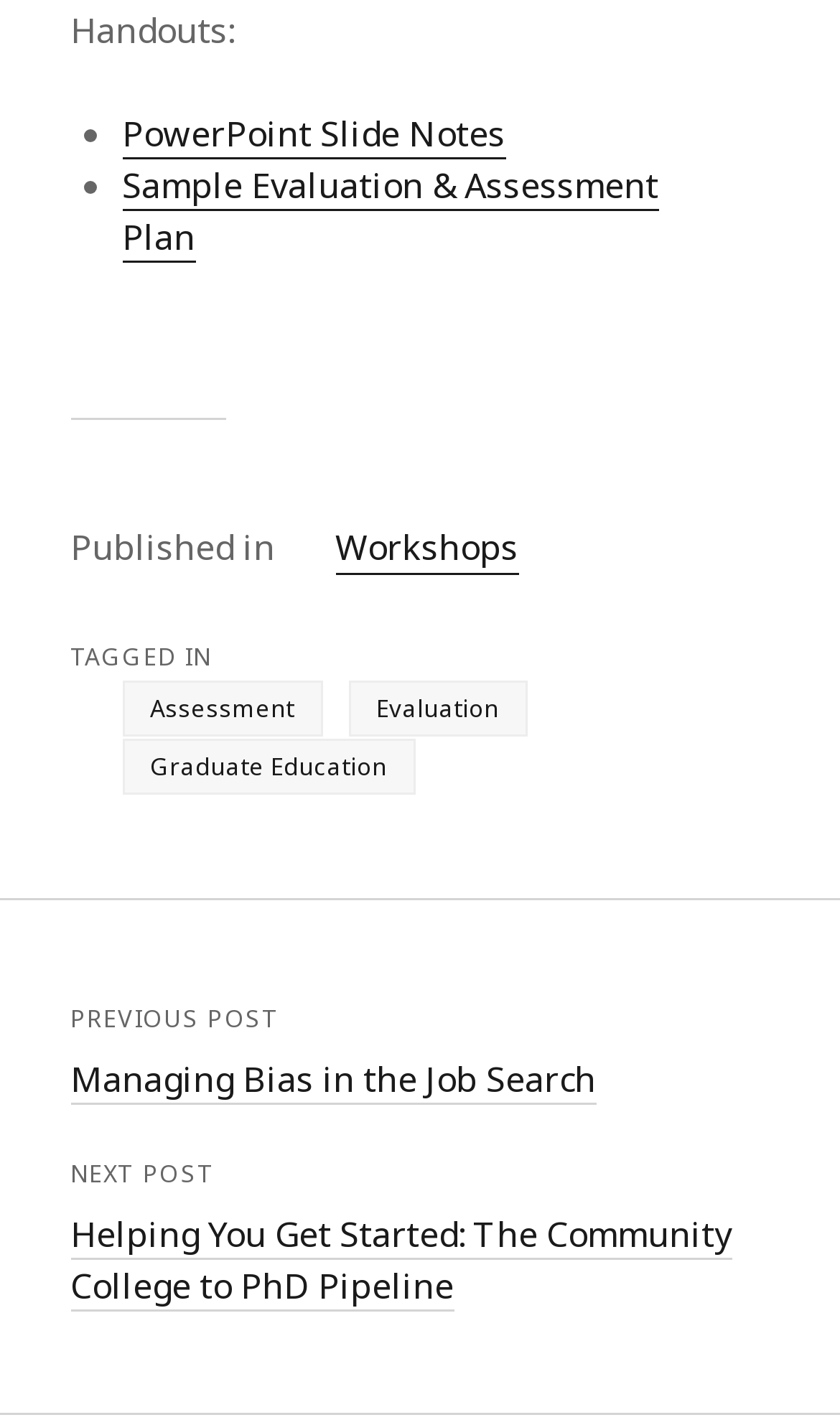What is the first handout?
Refer to the image and give a detailed response to the question.

The first handout is 'PowerPoint Slide Notes' which is a link located at the top of the webpage, indicated by the list marker '•'.